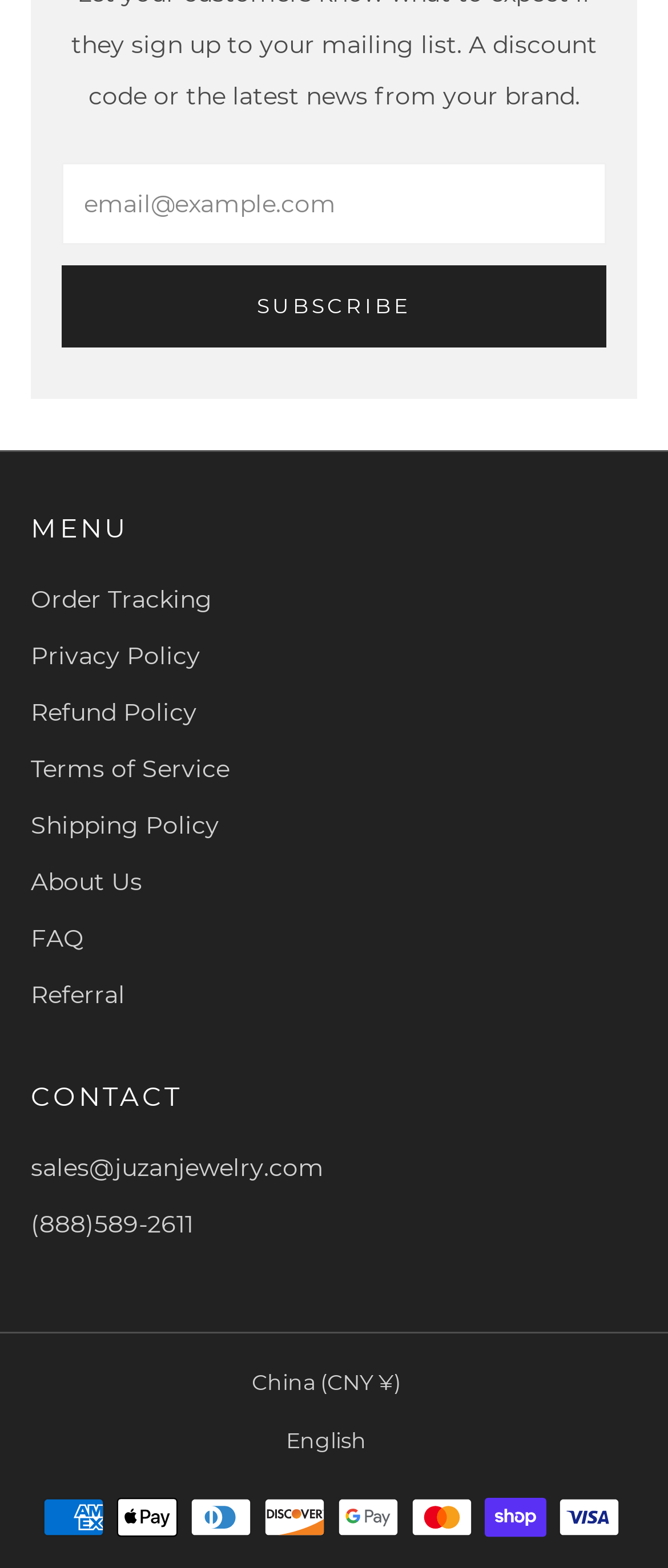Determine the bounding box coordinates of the element that should be clicked to execute the following command: "Subscribe to newsletter".

[0.092, 0.169, 0.908, 0.221]